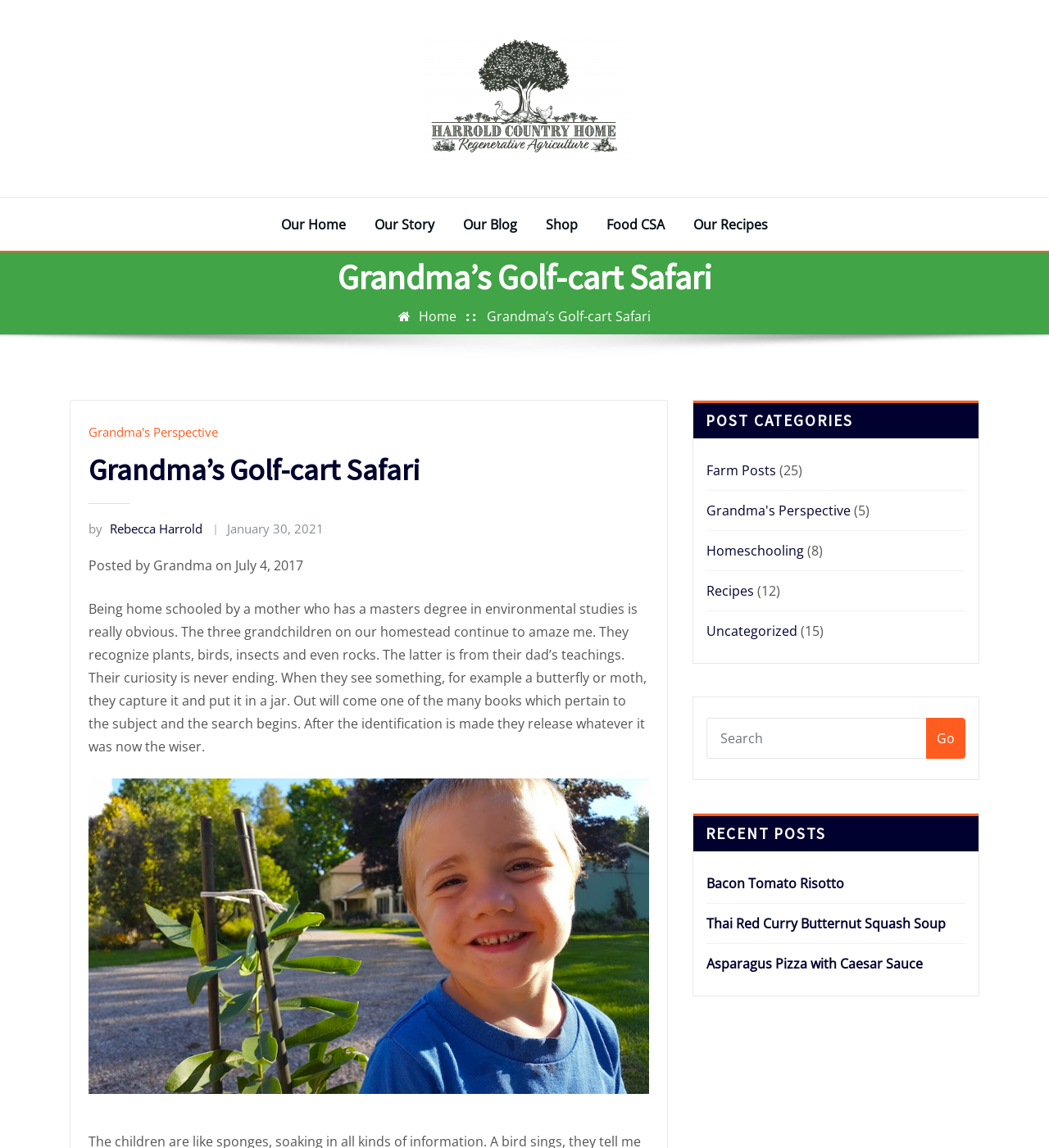How many post categories are listed?
Using the details from the image, give an elaborate explanation to answer the question.

The post categories are listed under the heading 'POST CATEGORIES'. There are five links listed: 'Farm Posts', 'Grandma's Perspective', 'Homeschooling', 'Recipes', and 'Uncategorized'. Each link has a corresponding number in parentheses, indicating the number of posts in each category.